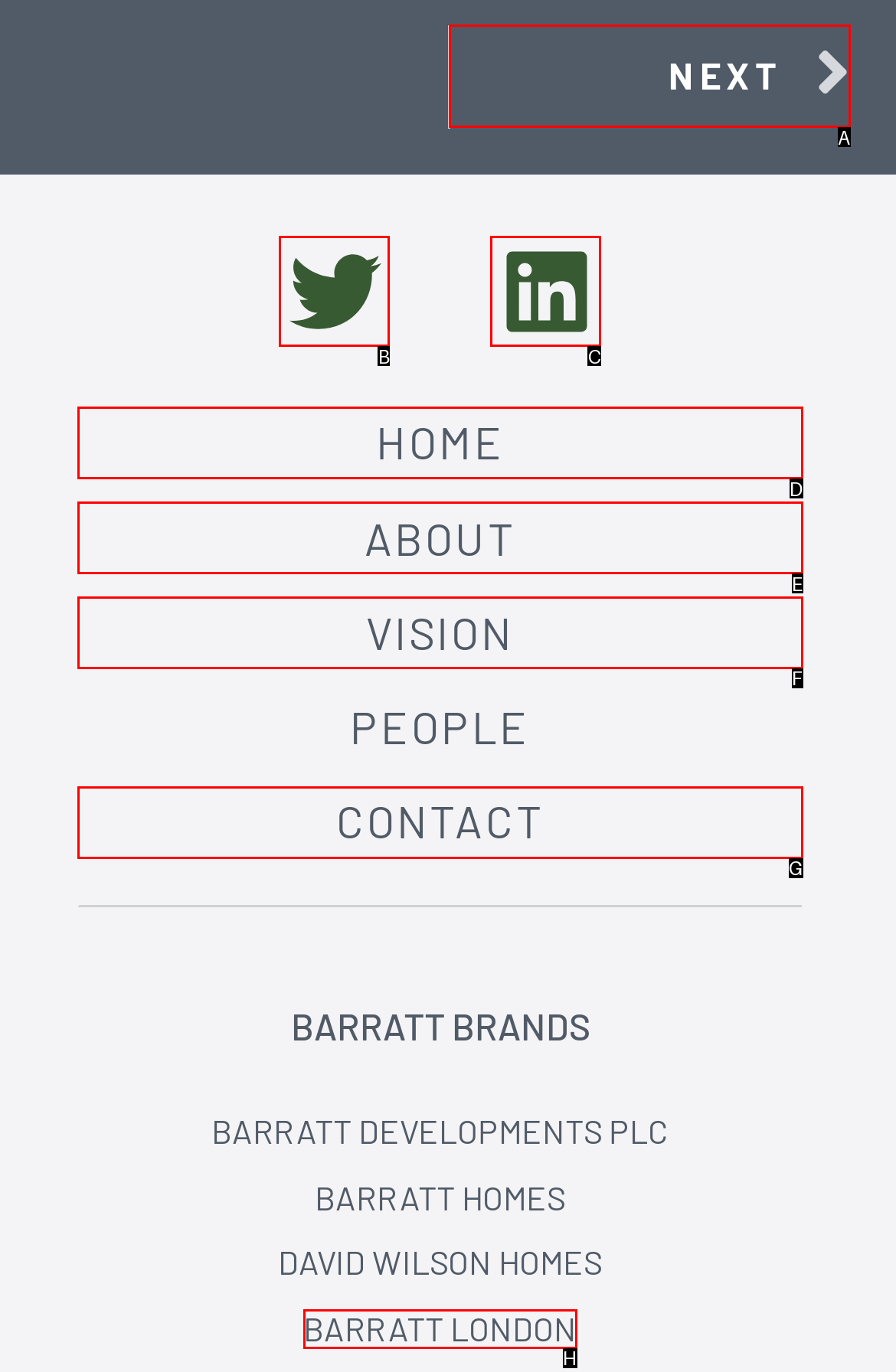Figure out which option to click to perform the following task: go to next page
Provide the letter of the correct option in your response.

A